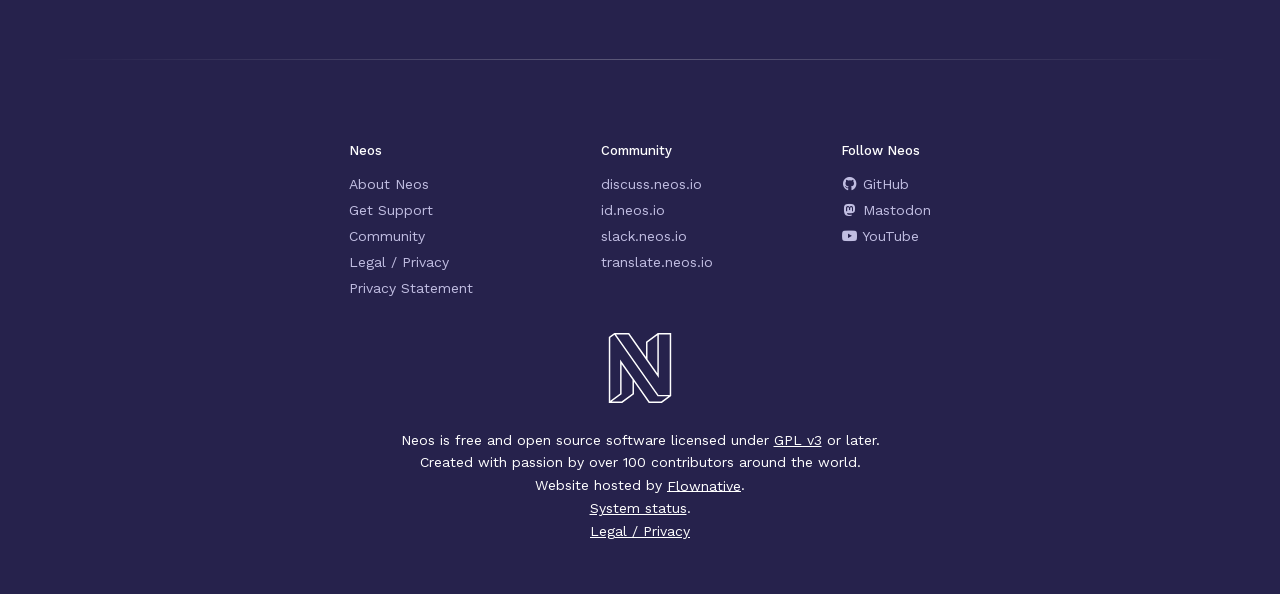Please provide a comprehensive answer to the question below using the information from the image: What is the license under which Neos is licensed?

The license information can be found in the link element with the text 'GPL v3' which is part of the sentence 'Neos is free and open source software licensed under'.